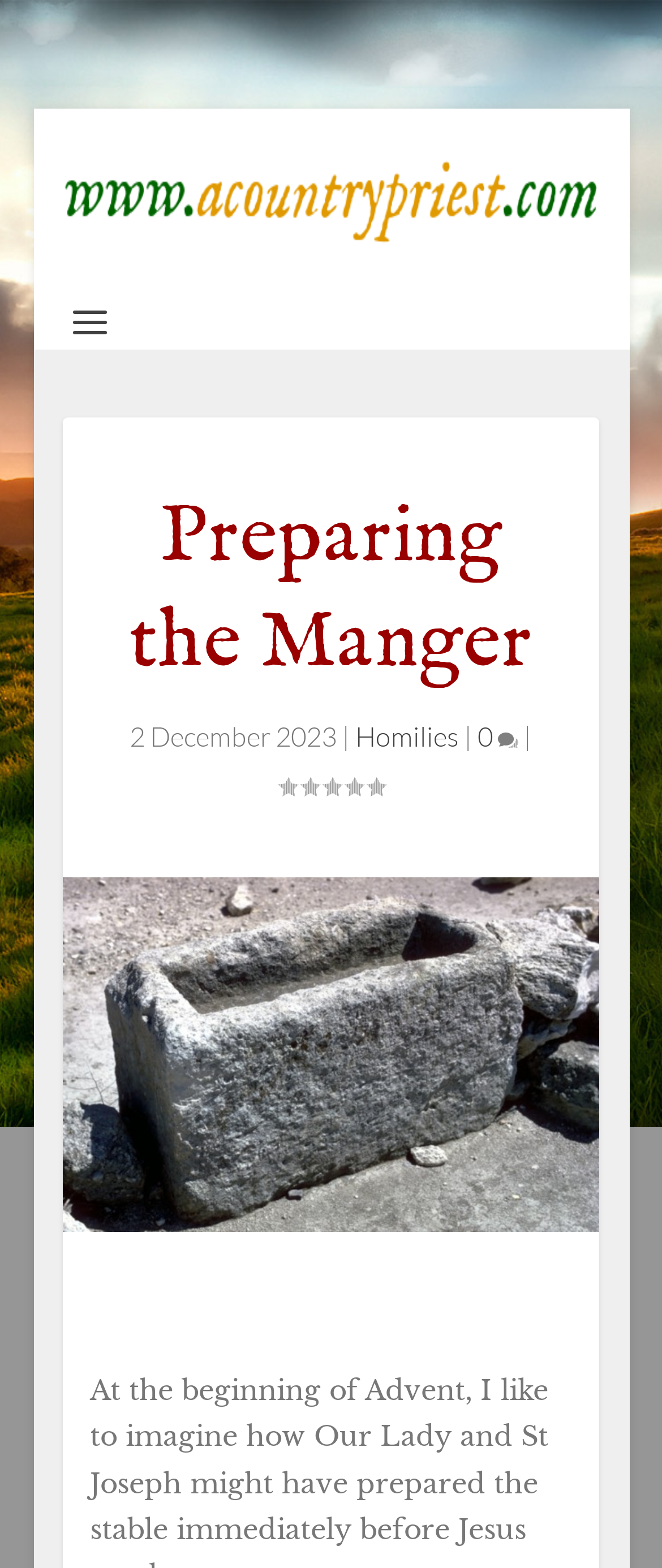What is the category of the blog post?
Provide a comprehensive and detailed answer to the question.

I found the category of the blog post by looking at the link element that contains the category, which is 'Homilies'. This element is located below the date of the blog post and next to the comment count.